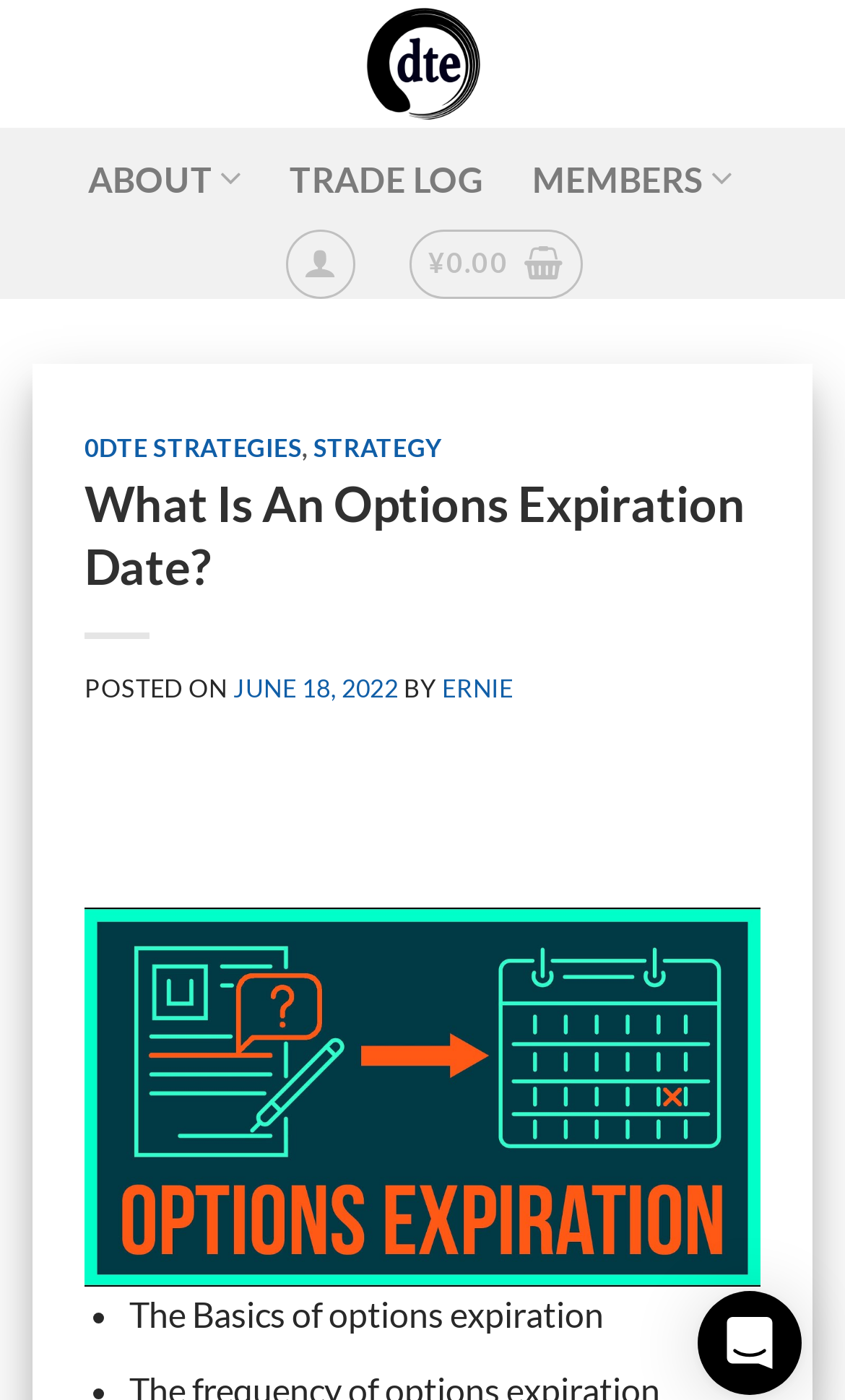For the following element description, predict the bounding box coordinates in the format (top-left x, top-left y, bottom-right x, bottom-right y). All values should be floating point numbers between 0 and 1. Description: June 18, 2022December 19, 2022

[0.276, 0.481, 0.472, 0.501]